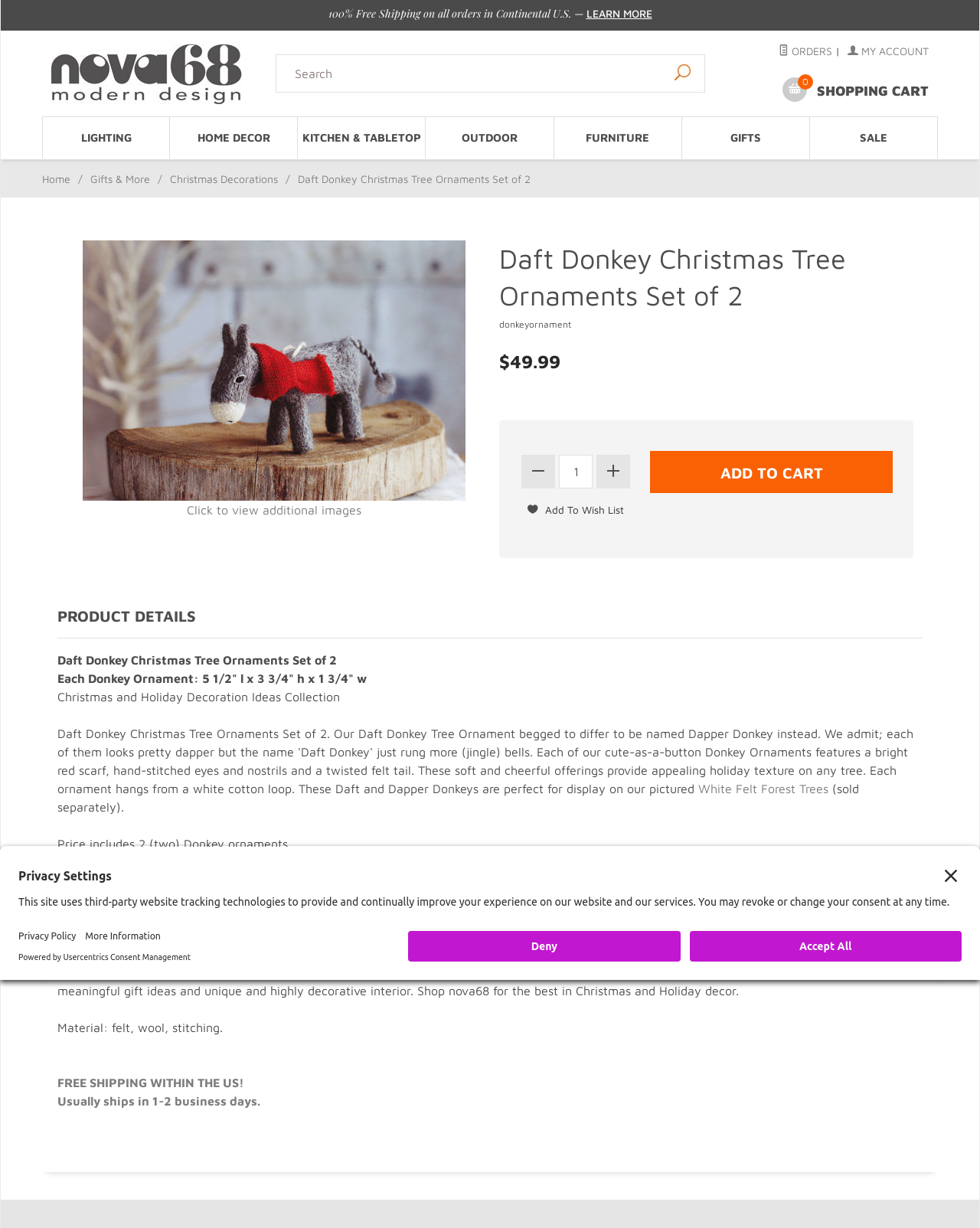Determine the bounding box coordinates of the target area to click to execute the following instruction: "Click on the 'NEXT POST' button."

None